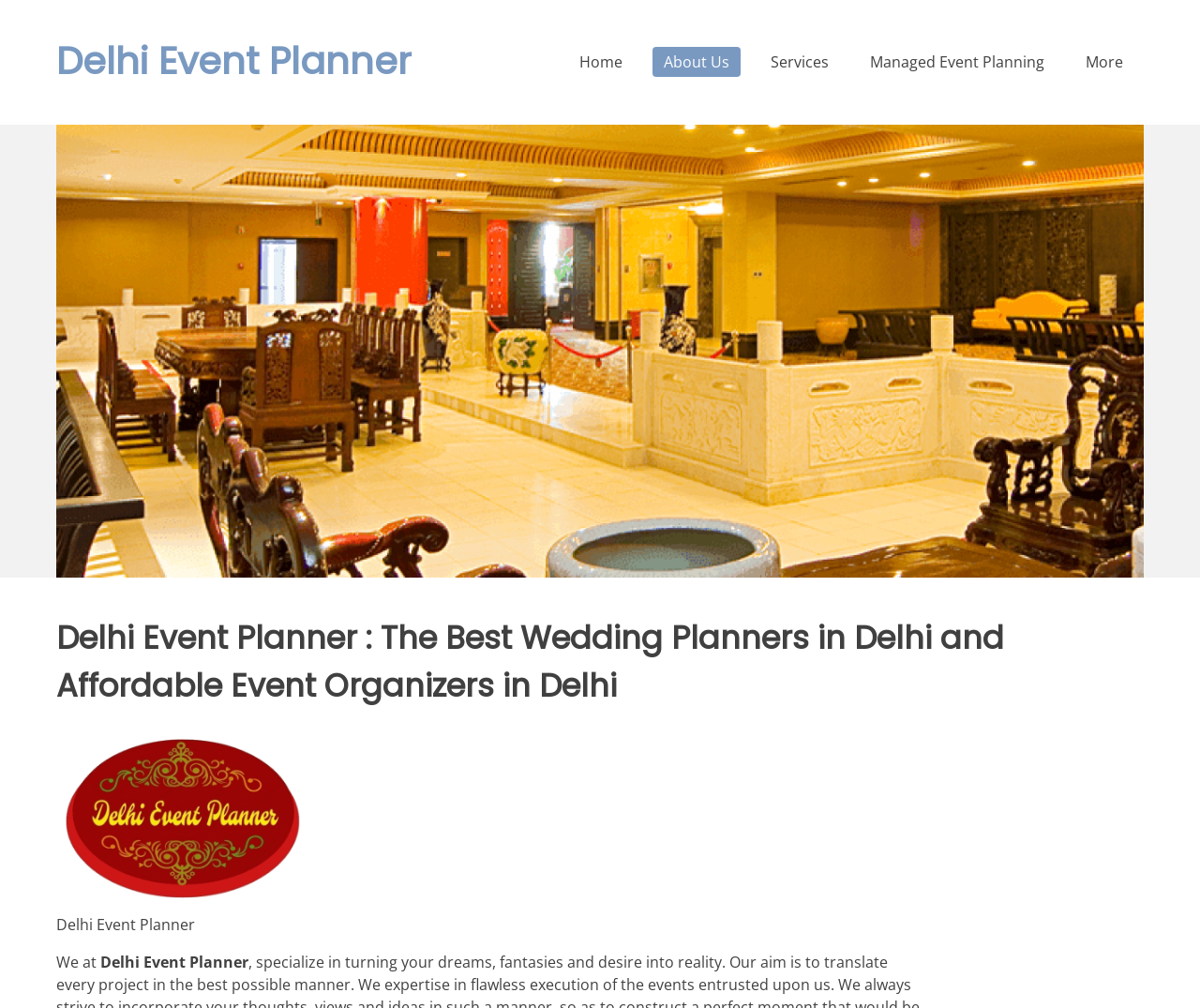Extract the text of the main heading from the webpage.

Delhi Event Planner